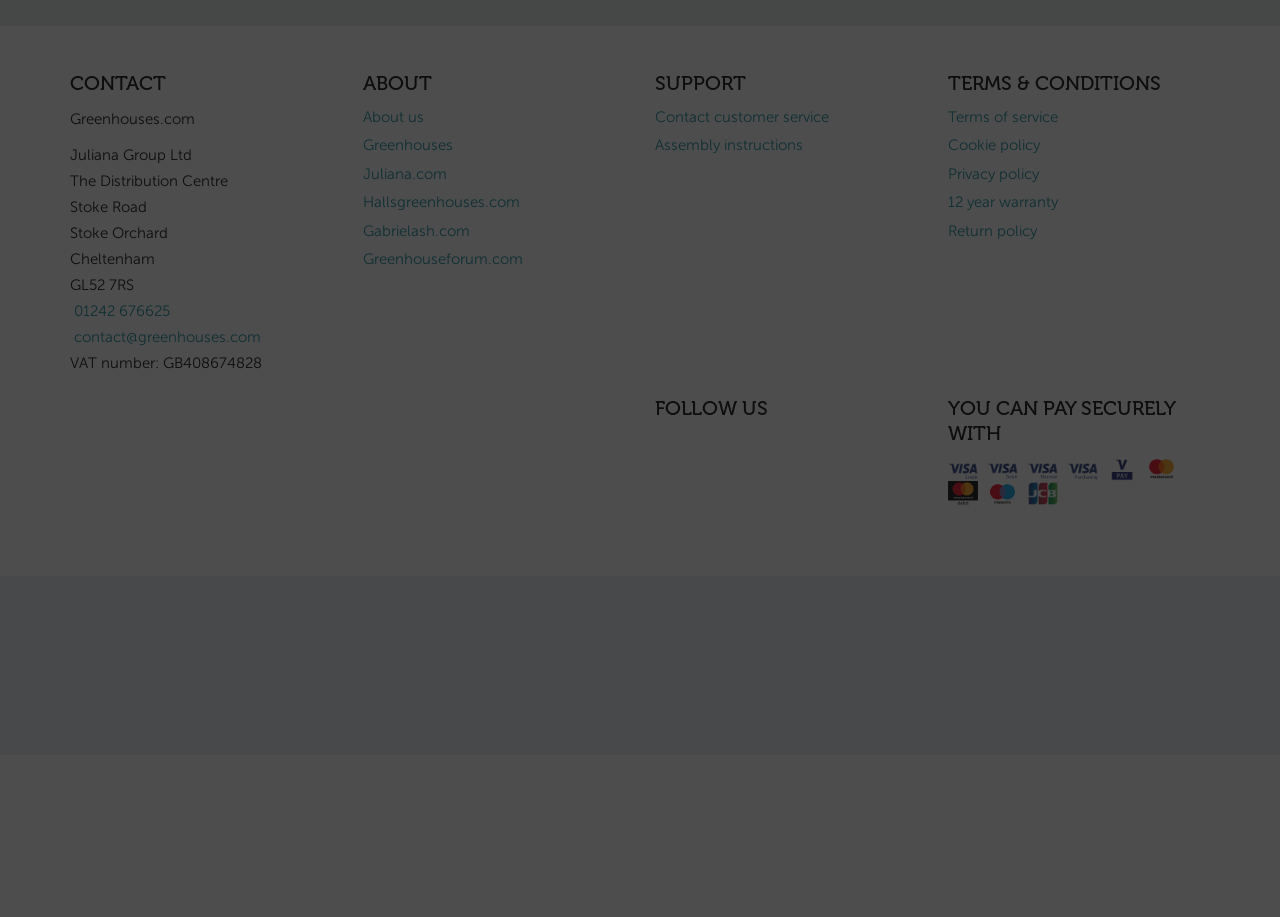Could you determine the bounding box coordinates of the clickable element to complete the instruction: "Click About us"? Provide the coordinates as four float numbers between 0 and 1, i.e., [left, top, right, bottom].

[0.283, 0.118, 0.331, 0.136]